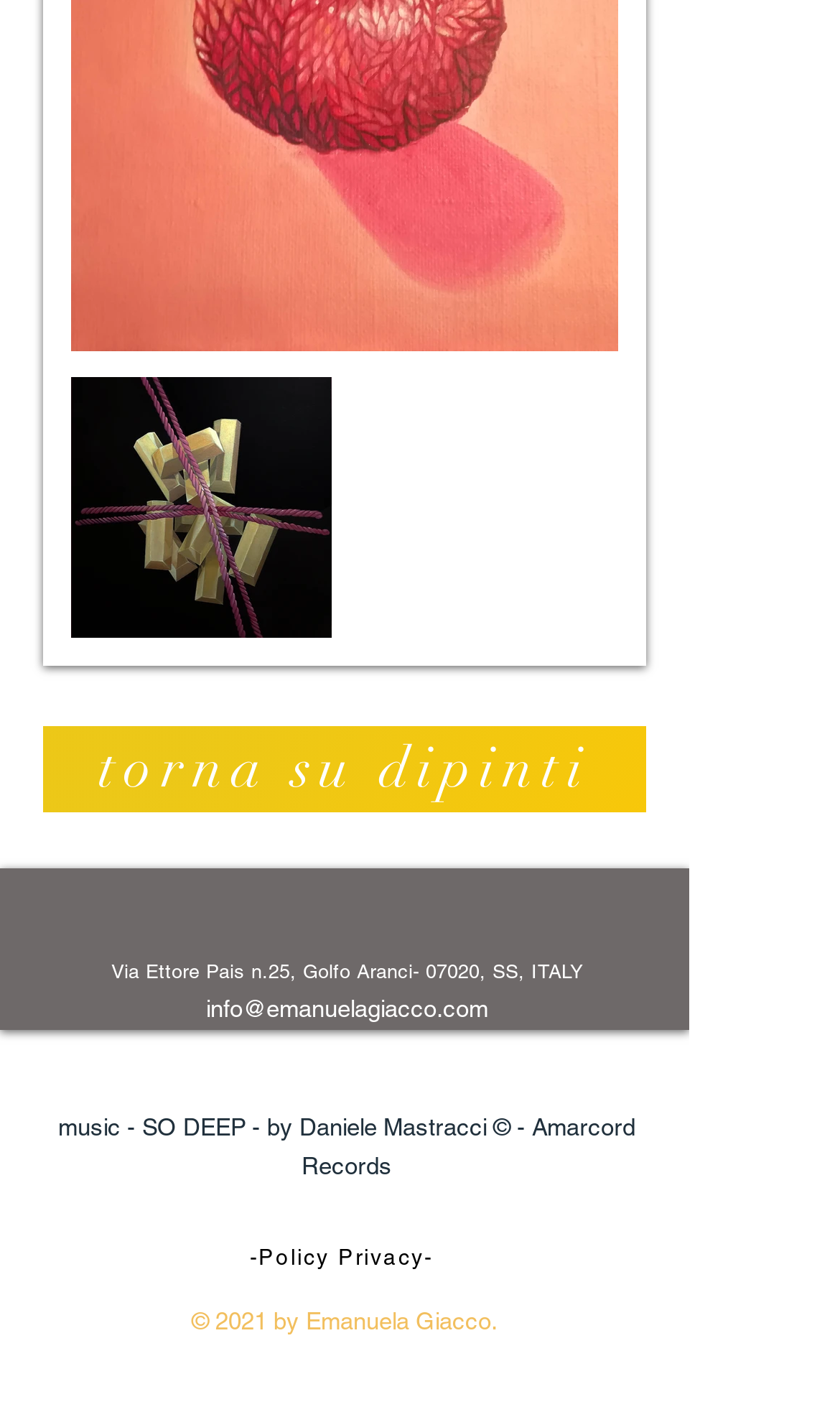What is the email address for info?
Using the picture, provide a one-word or short phrase answer.

info@emanuelagiacco.com